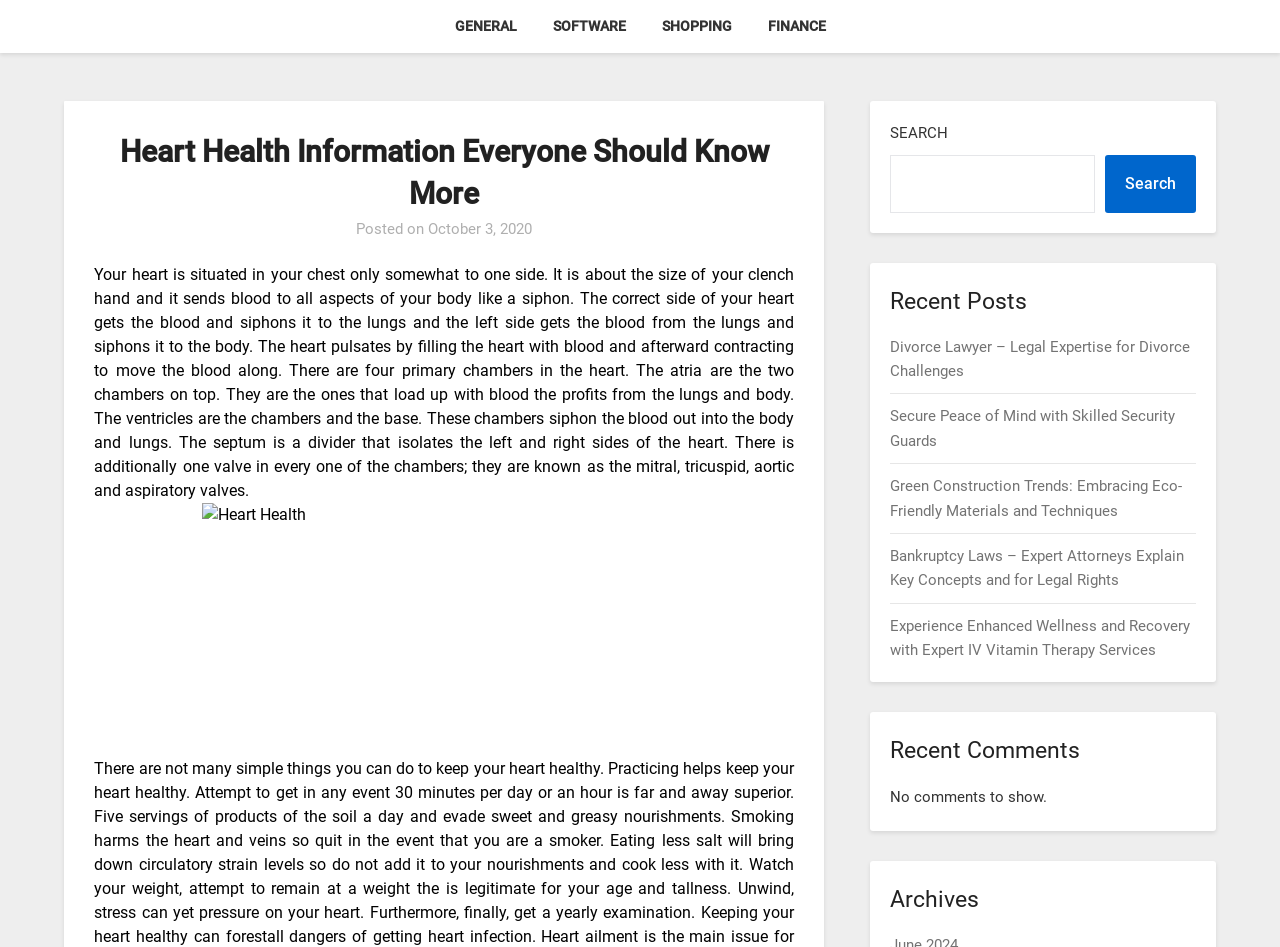Please locate the bounding box coordinates for the element that should be clicked to achieve the following instruction: "Click on GENERAL". Ensure the coordinates are given as four float numbers between 0 and 1, i.e., [left, top, right, bottom].

[0.343, 0.0, 0.416, 0.056]